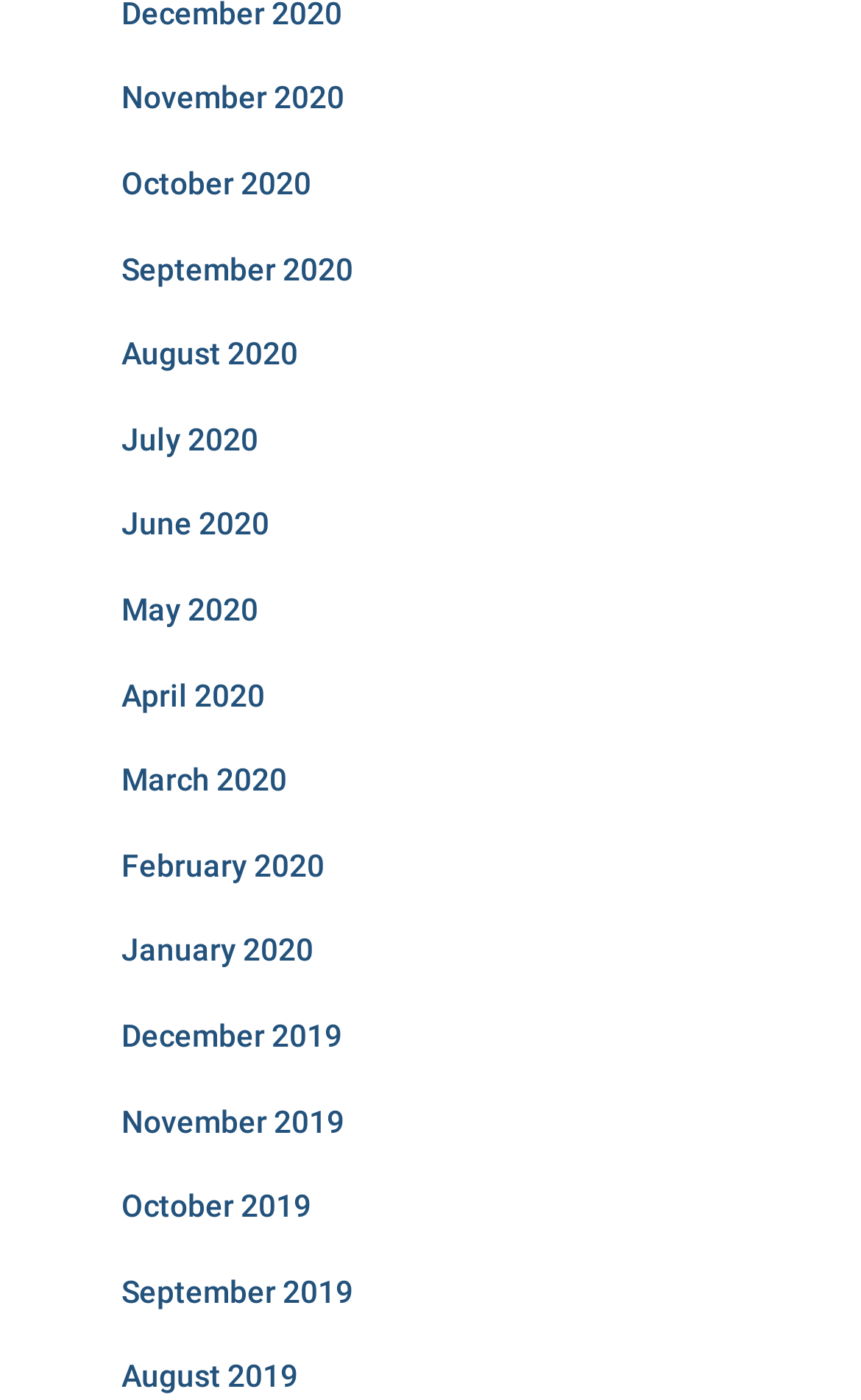Please identify the bounding box coordinates of the clickable element to fulfill the following instruction: "view January 2020". The coordinates should be four float numbers between 0 and 1, i.e., [left, top, right, bottom].

[0.141, 0.666, 0.364, 0.692]